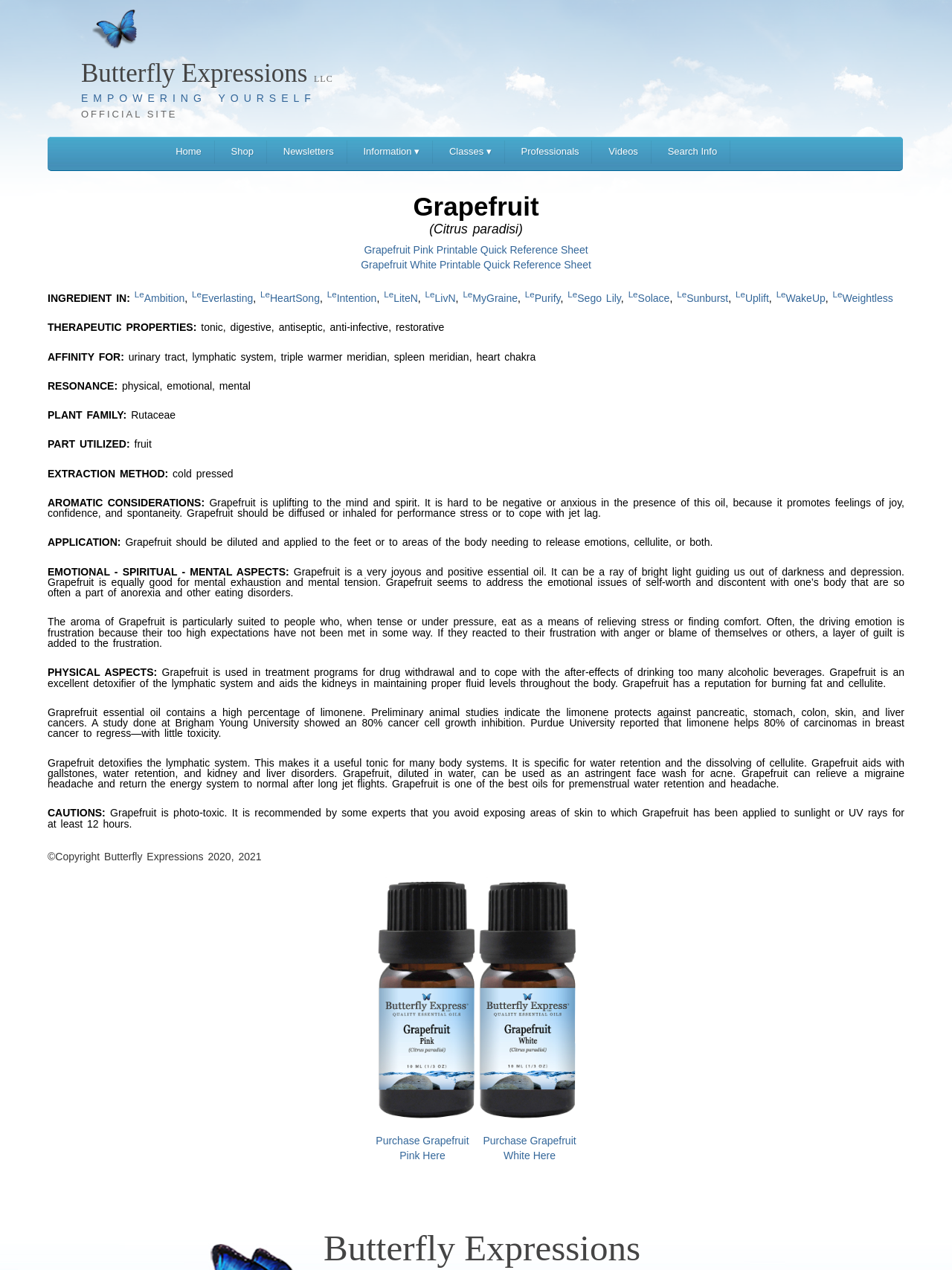What is the therapeutic property of Grapefruit?
Give a detailed response to the question by analyzing the screenshot.

The therapeutic properties of Grapefruit are listed on the webpage as tonic, digestive, antiseptic, anti-infective, and restorative.